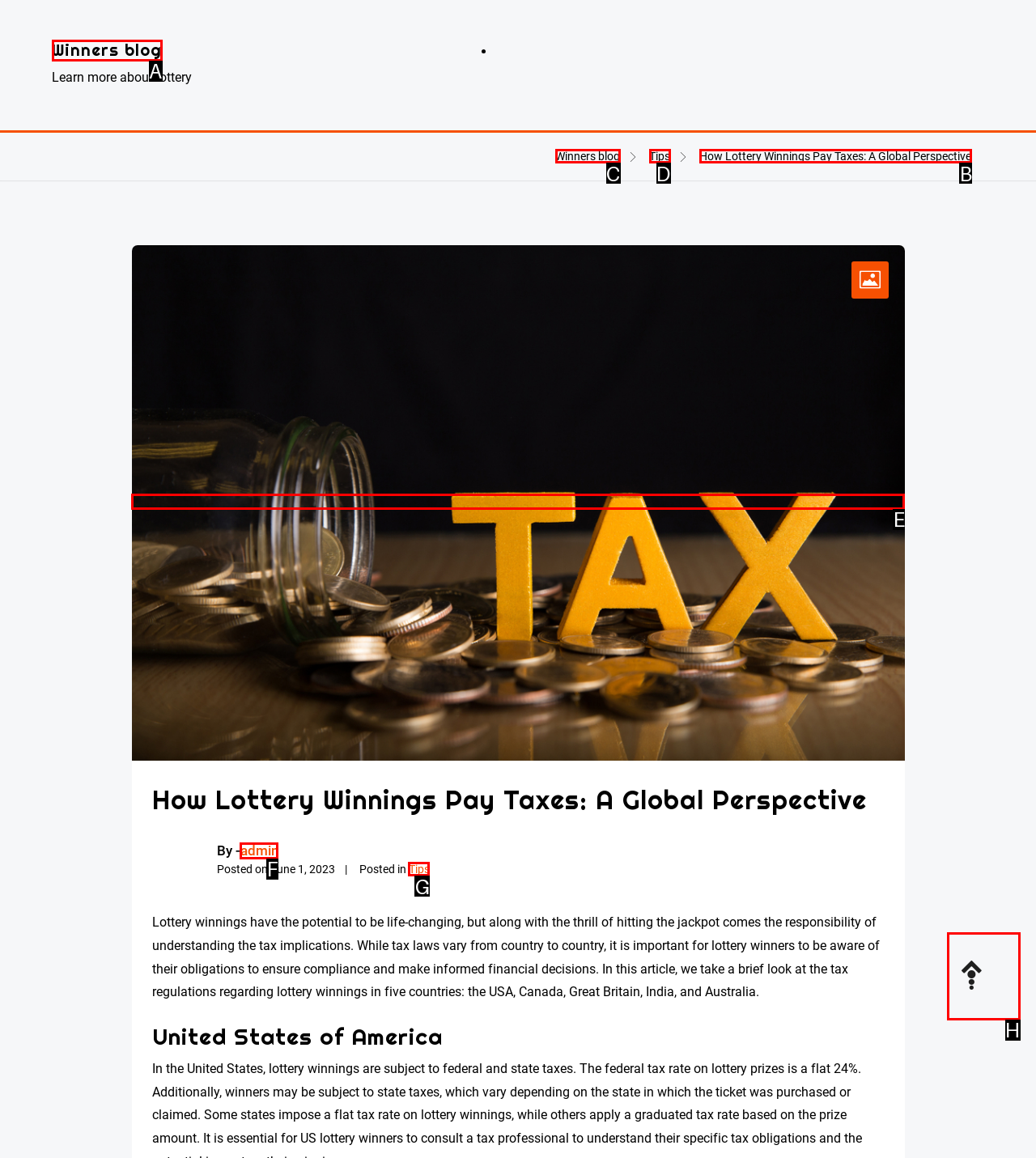For the task: Read about How Lottery Winnings Pay Taxes: A Global Perspective, tell me the letter of the option you should click. Answer with the letter alone.

B